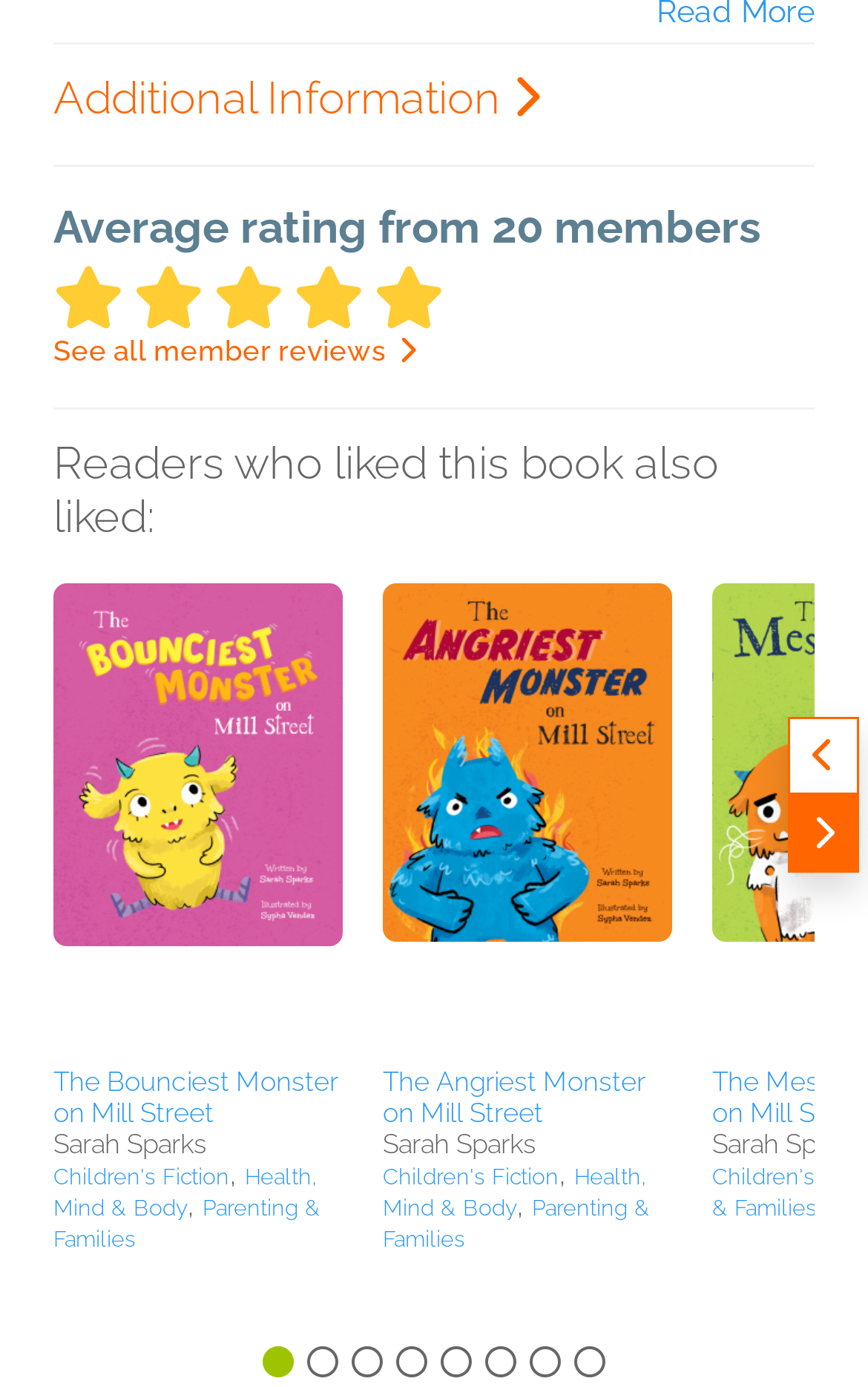Locate the bounding box coordinates of the area that needs to be clicked to fulfill the following instruction: "See all member reviews". The coordinates should be in the format of four float numbers between 0 and 1, namely [left, top, right, bottom].

[0.062, 0.241, 0.938, 0.265]